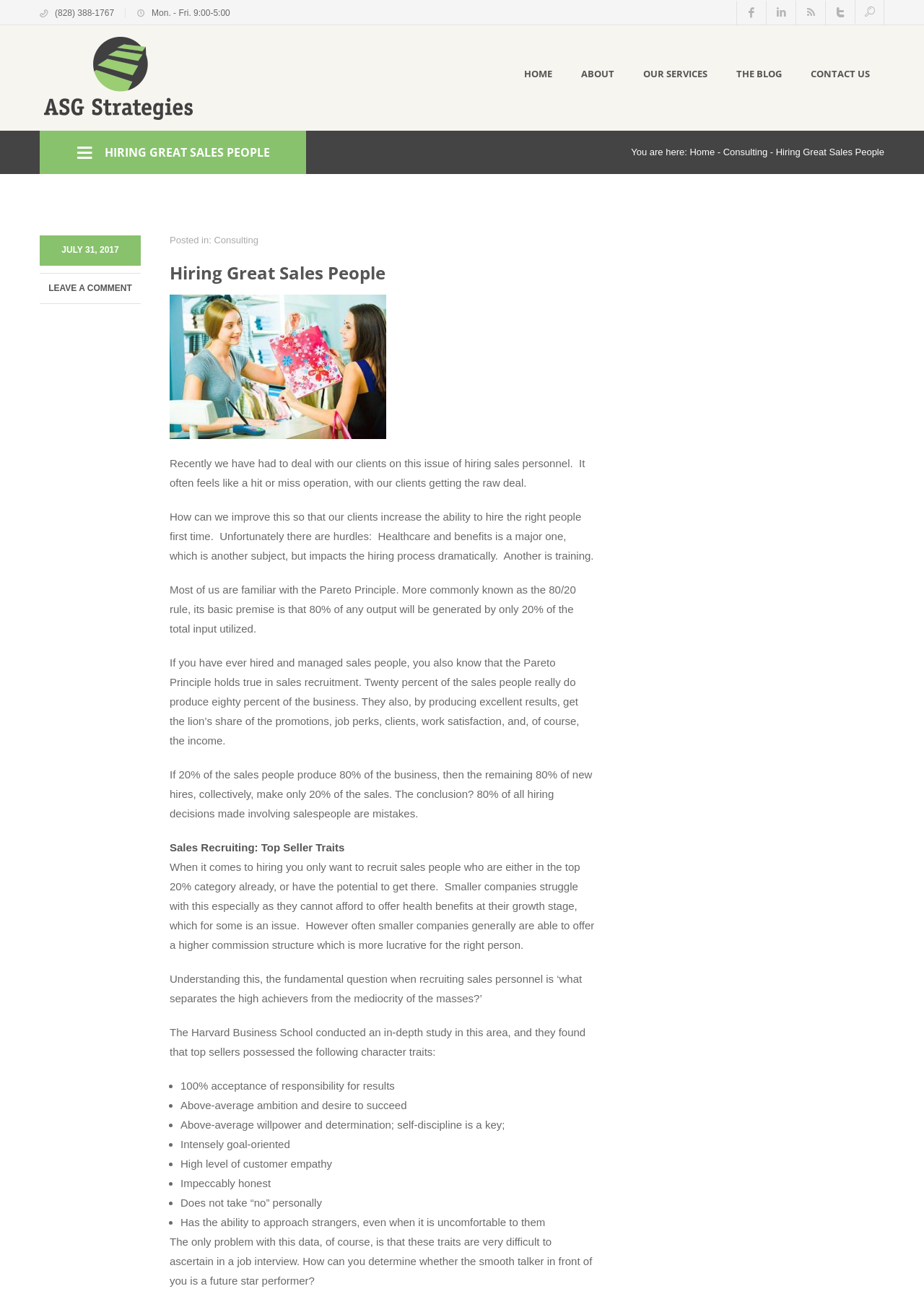Using the description: "Leave a comment", identify the bounding box of the corresponding UI element in the screenshot.

[0.053, 0.219, 0.143, 0.226]